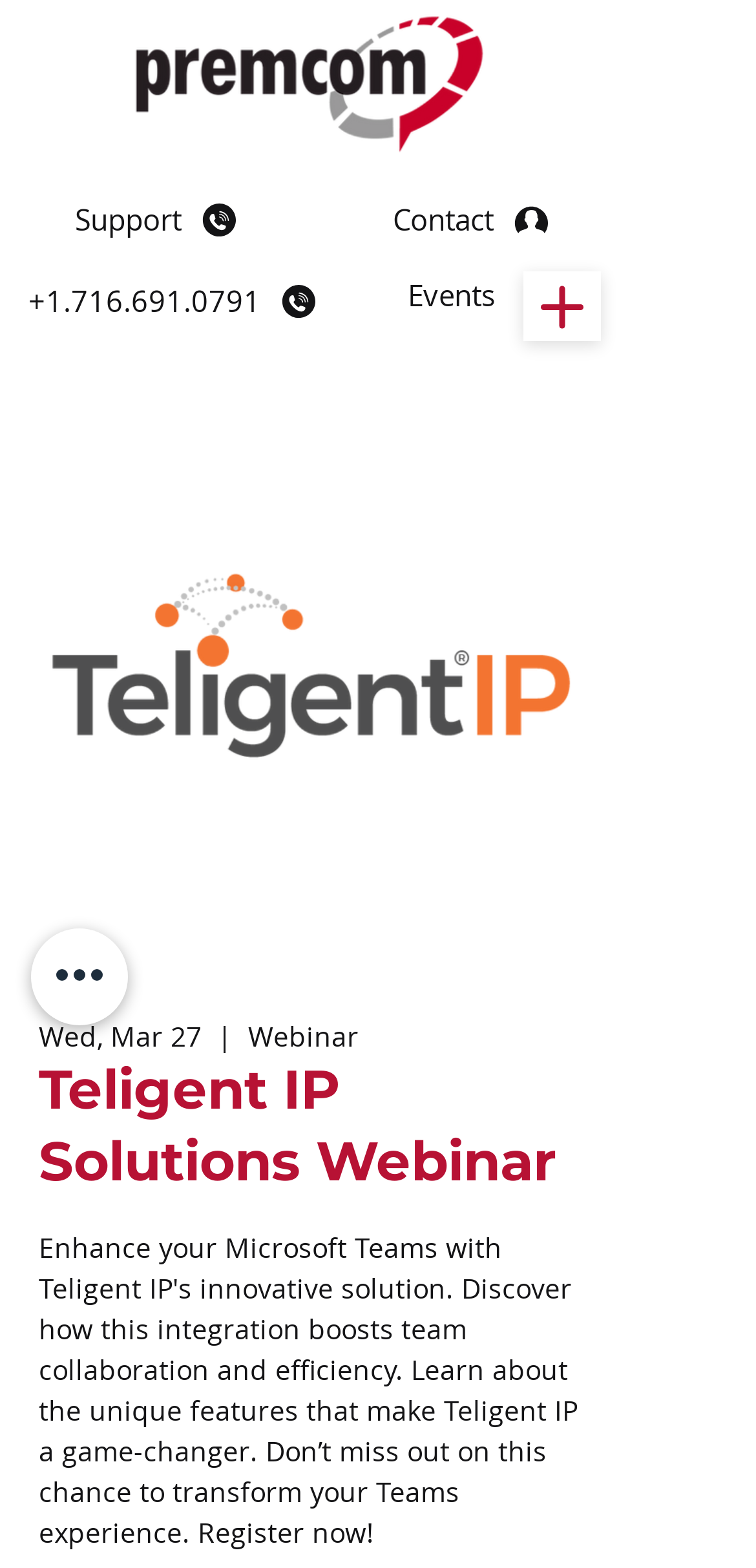Respond with a single word or phrase for the following question: 
How many links are there in the top navigation menu?

4